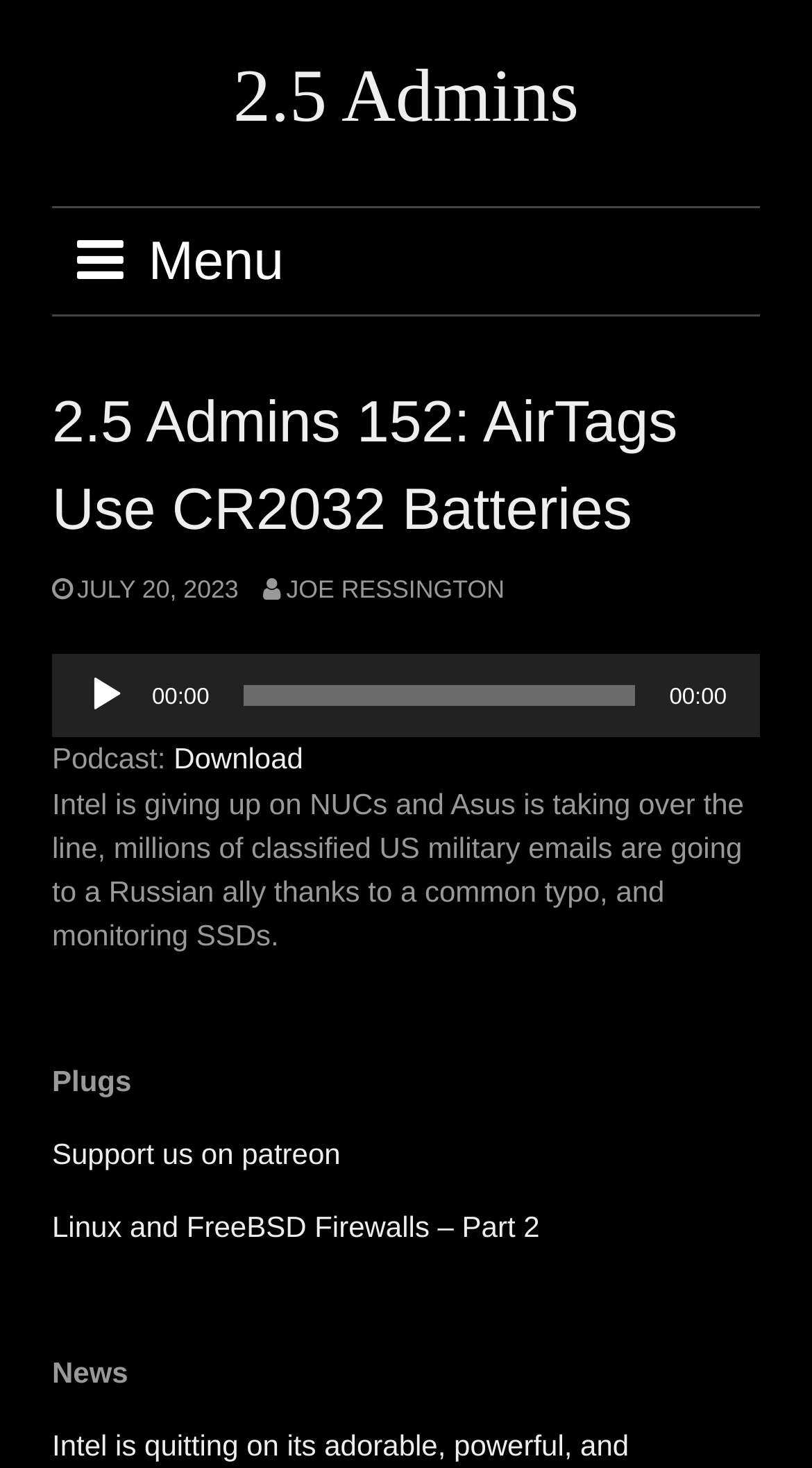Using details from the image, please answer the following question comprehensively:
What is the author of the article?

I found the author of the article by looking at the link element with the text ' JOE RESSINGTON' which is located below the main heading.